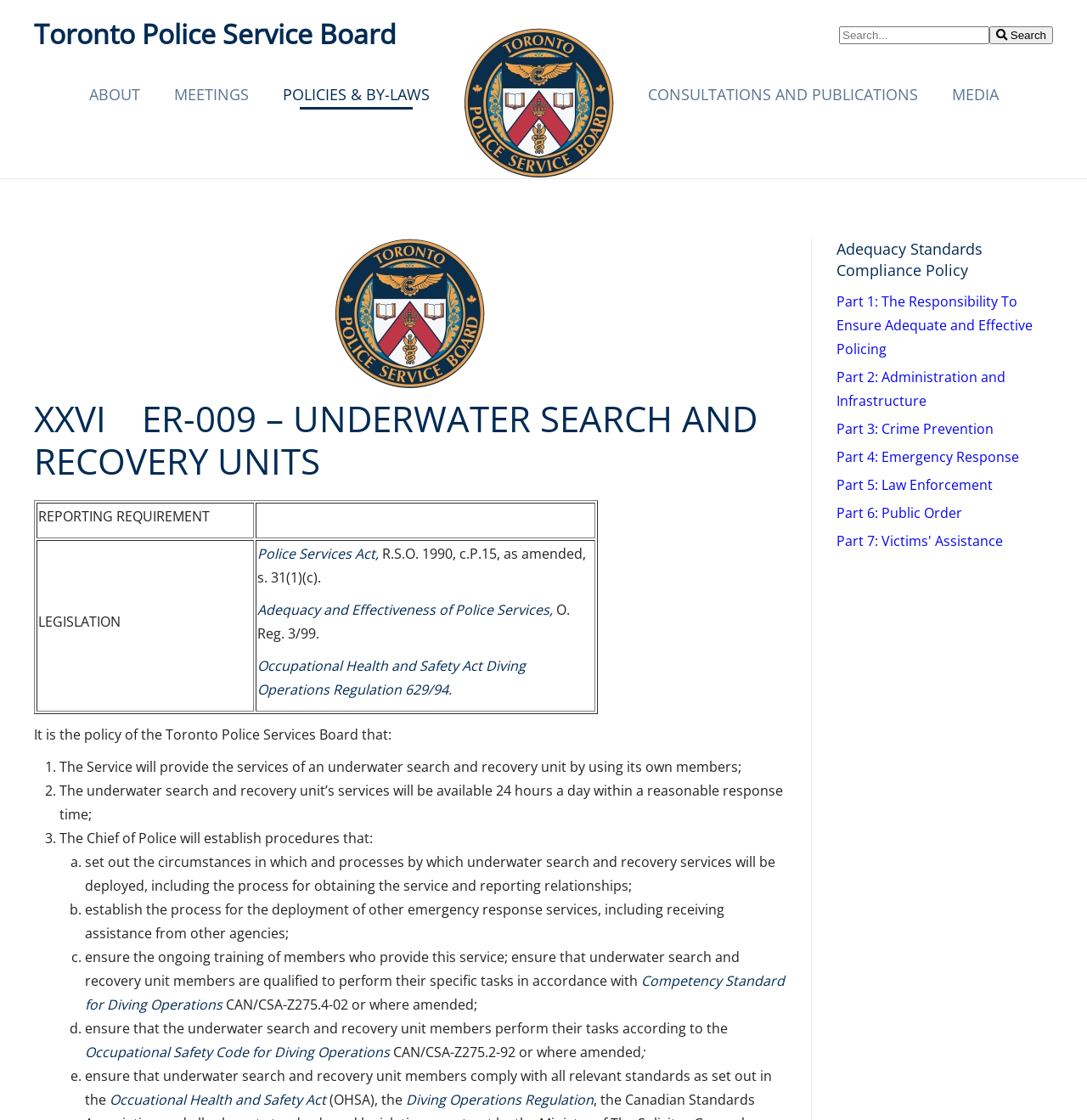Locate the coordinates of the bounding box for the clickable region that fulfills this instruction: "Search for something".

[0.772, 0.024, 0.91, 0.039]